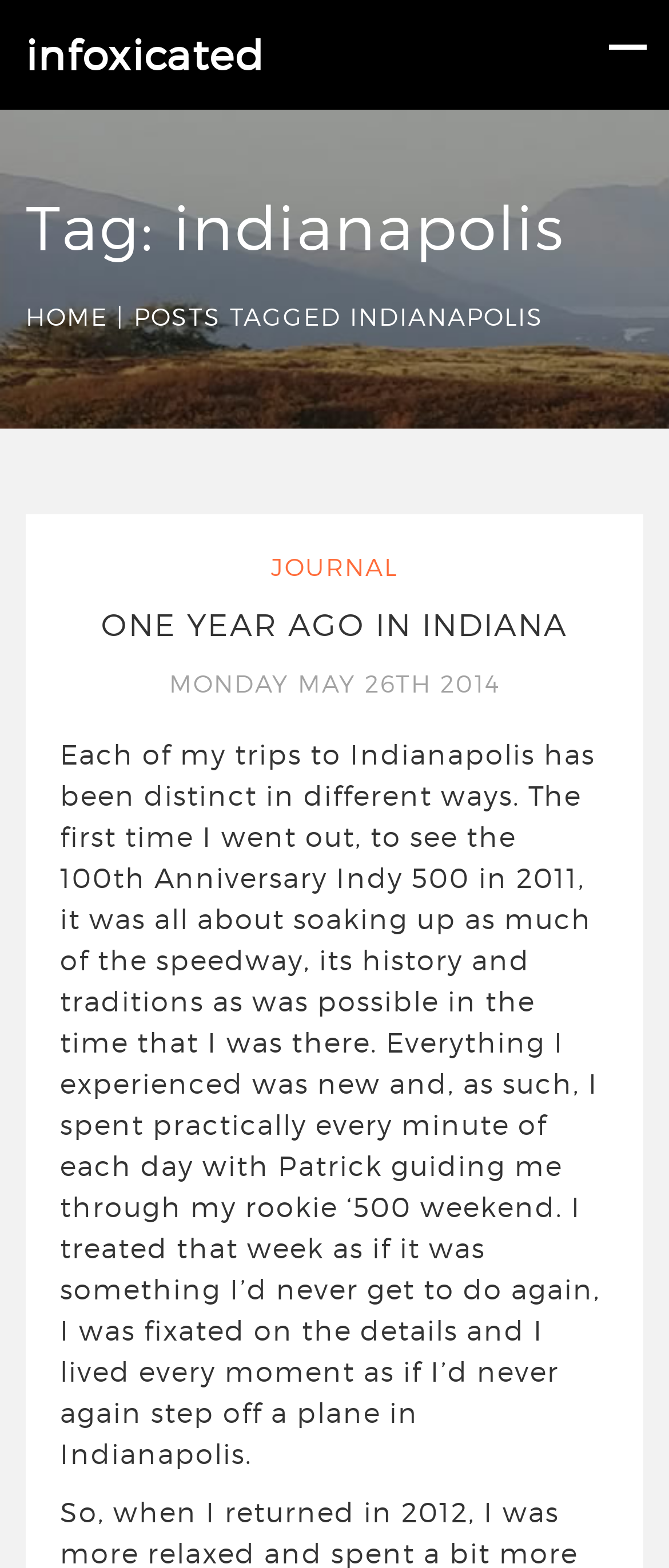Using the description "parent_node: Curious Heads Pharmaceuticals", predict the bounding box of the relevant HTML element.

None